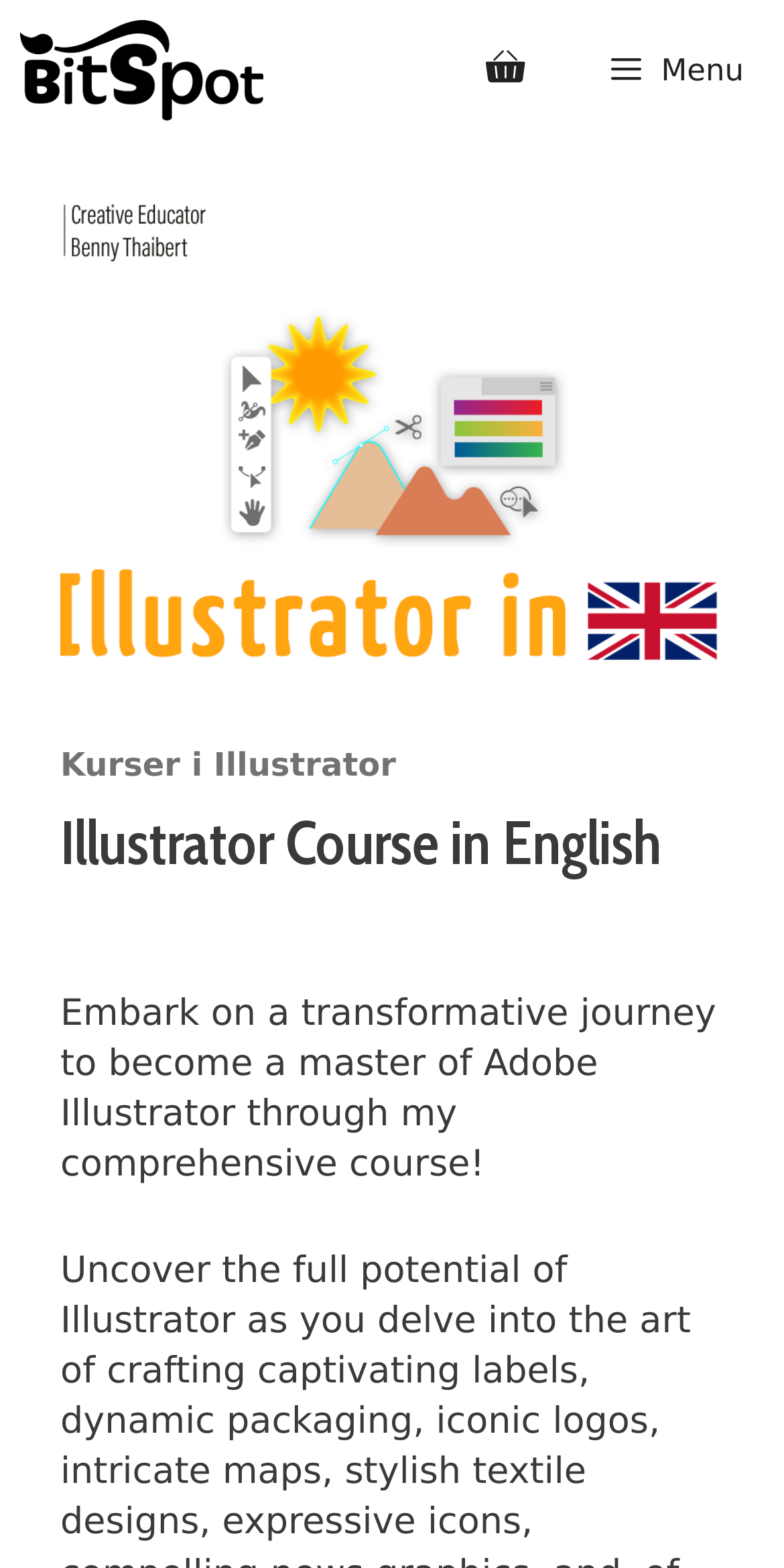Examine the screenshot and answer the question in as much detail as possible: What is the topic of the comprehensive course?

The topic of the comprehensive course is mentioned in the static text on the webpage, which says 'Embark on a transformative journey to become a master of Adobe Illustrator through my comprehensive course!'.